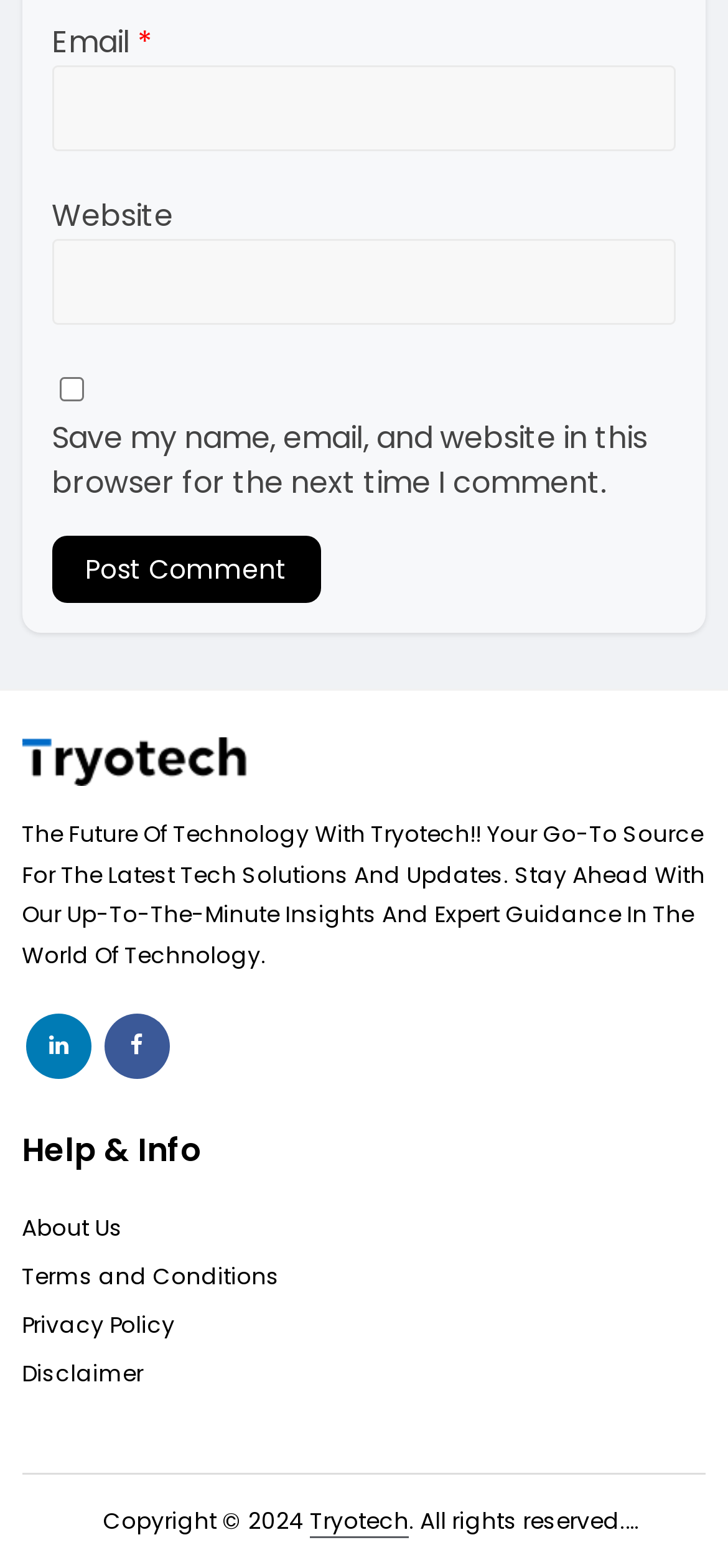What is the 'Post Comment' button used for?
We need a detailed and meticulous answer to the question.

The 'Post Comment' button is likely used to submit a comment or feedback after filling out the required fields, such as the email address and comment text.